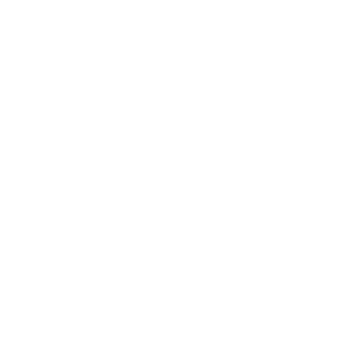Explain the contents of the image with as much detail as possible.

The image is likely a graphical representation or logo related to the "On the Market" brand or service, which is part of a partnership highlighted on a webpage. This section, titled "OUR PARTNERS," features various links to related services, indicating a collaborative effort in property letting or real estate. The simple, clean design of the image aligns with professional branding, suggesting its role in promoting easy navigation for users seeking property services.